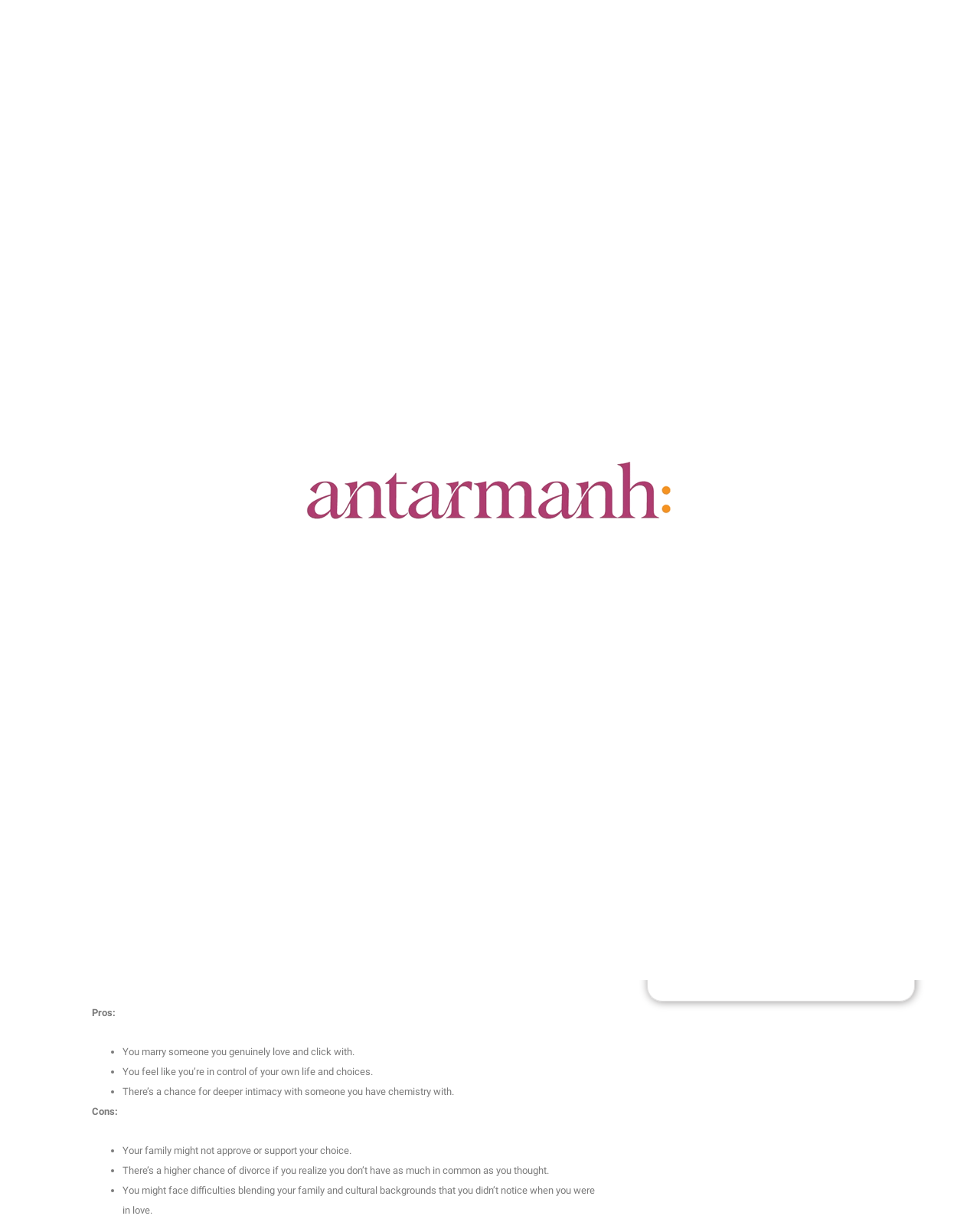Explain the webpage's layout and main content in detail.

This webpage is about the comparison between arranged marriages and love marriages. At the top, there is a logo image and a navigation menu with links to "About Us", "Our Services", "Insights", "Publications", and "Contact Us". Below the navigation menu, there is a large image related to the topic of marriage.

The main content of the webpage is divided into two sections: "Arranged Marriage Vs Love Marriages" and "10 Reasons Why Arranged Marriages Lasts Longer Than Love Marriages". The first section provides a brief introduction to the topic, stating that people from all over the world have been interested in marriage and that arranged marriages and love marriages have their own unique traits.

The second section is further divided into two subsections: "Arranged Marriages" and "Love Marriages". The "Arranged Marriages" subsection explains that in an arranged marriage, the family picks the partner based on factors like family background, education, job, and hobbies. It also lists the pros and cons of arranged marriages, including the family's experience and support, cultural and family expectations, and the potential lack of say in the decision.

The "Love Marriages" subsection explains that in a love marriage, the couple finds each other through dating and falling in love. It also lists the pros and cons of love marriages, including marrying someone you genuinely love, feeling in control of your life, and the potential for deeper intimacy. However, it also mentions the potential drawbacks, such as family disapproval, a higher chance of divorce, and difficulties blending family and cultural backgrounds.

On the right side of the webpage, there is a search box and a list of categories, including "Discovering Diversity : LGBTQA", "Igniting Insight", and "Quick Tips To Ace Parenting / Prepared Parenting Guide". Below the categories, there is a list of archives, including links to May 2024 and April 2024.